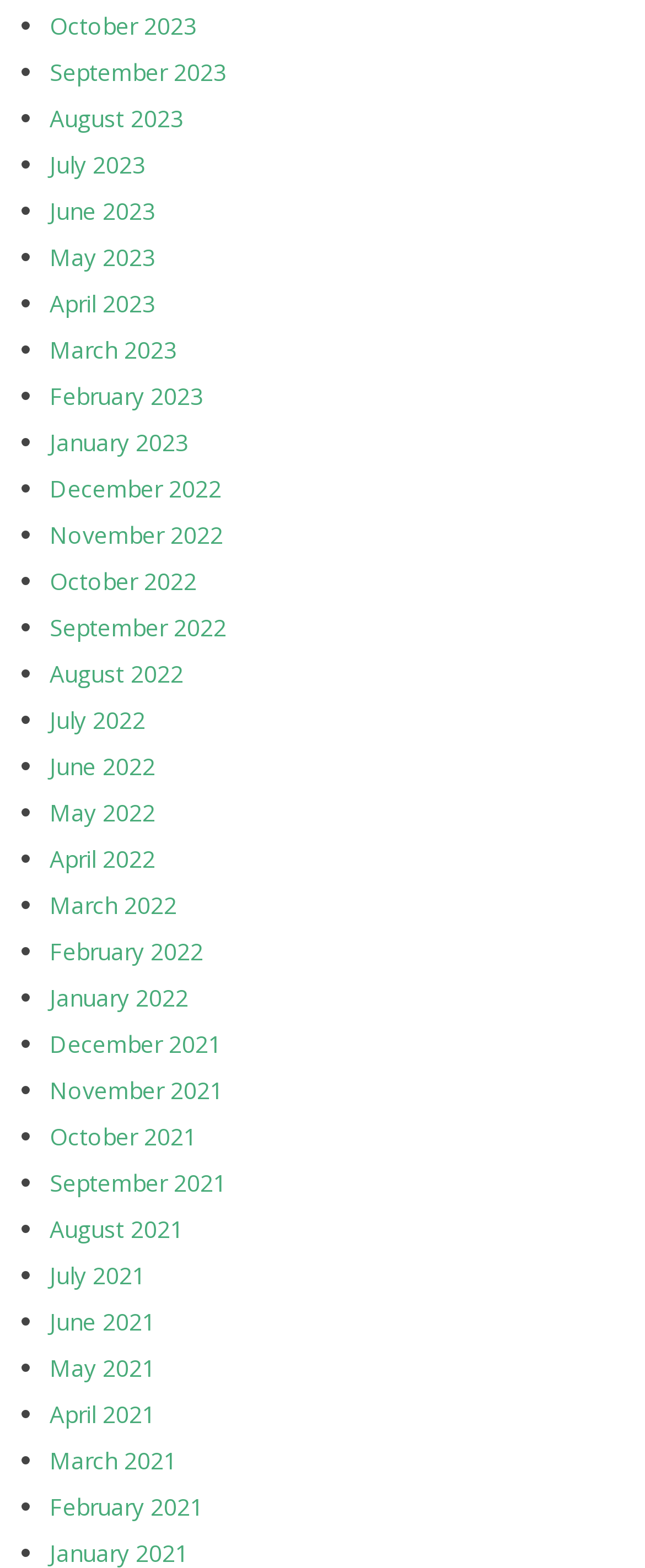Find the bounding box coordinates of the clickable region needed to perform the following instruction: "View February 2023". The coordinates should be provided as four float numbers between 0 and 1, i.e., [left, top, right, bottom].

[0.077, 0.242, 0.315, 0.262]